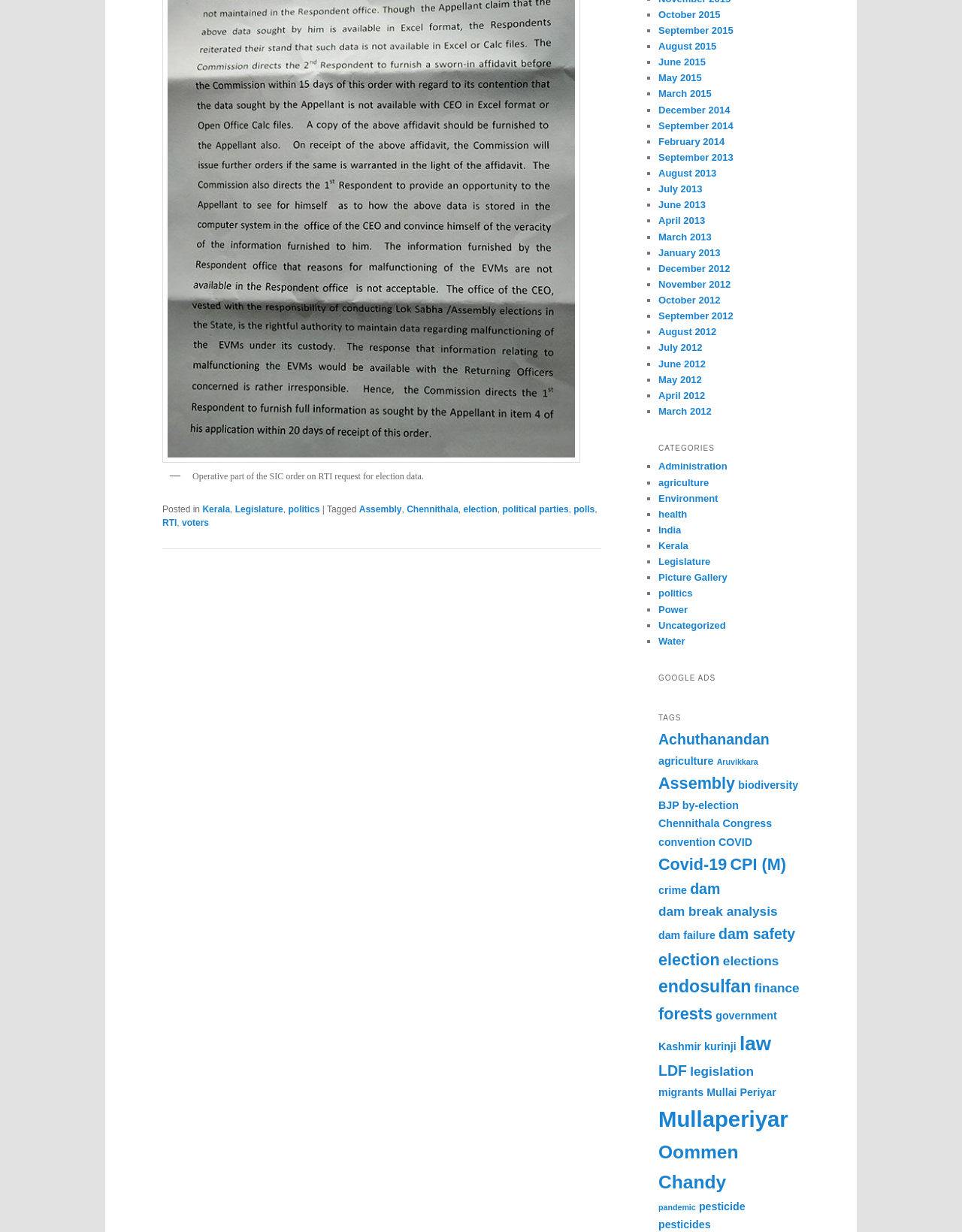Determine the bounding box coordinates of the region I should click to achieve the following instruction: "Explore the 'Administration' category". Ensure the bounding box coordinates are four float numbers between 0 and 1, i.e., [left, top, right, bottom].

[0.684, 0.374, 0.756, 0.383]